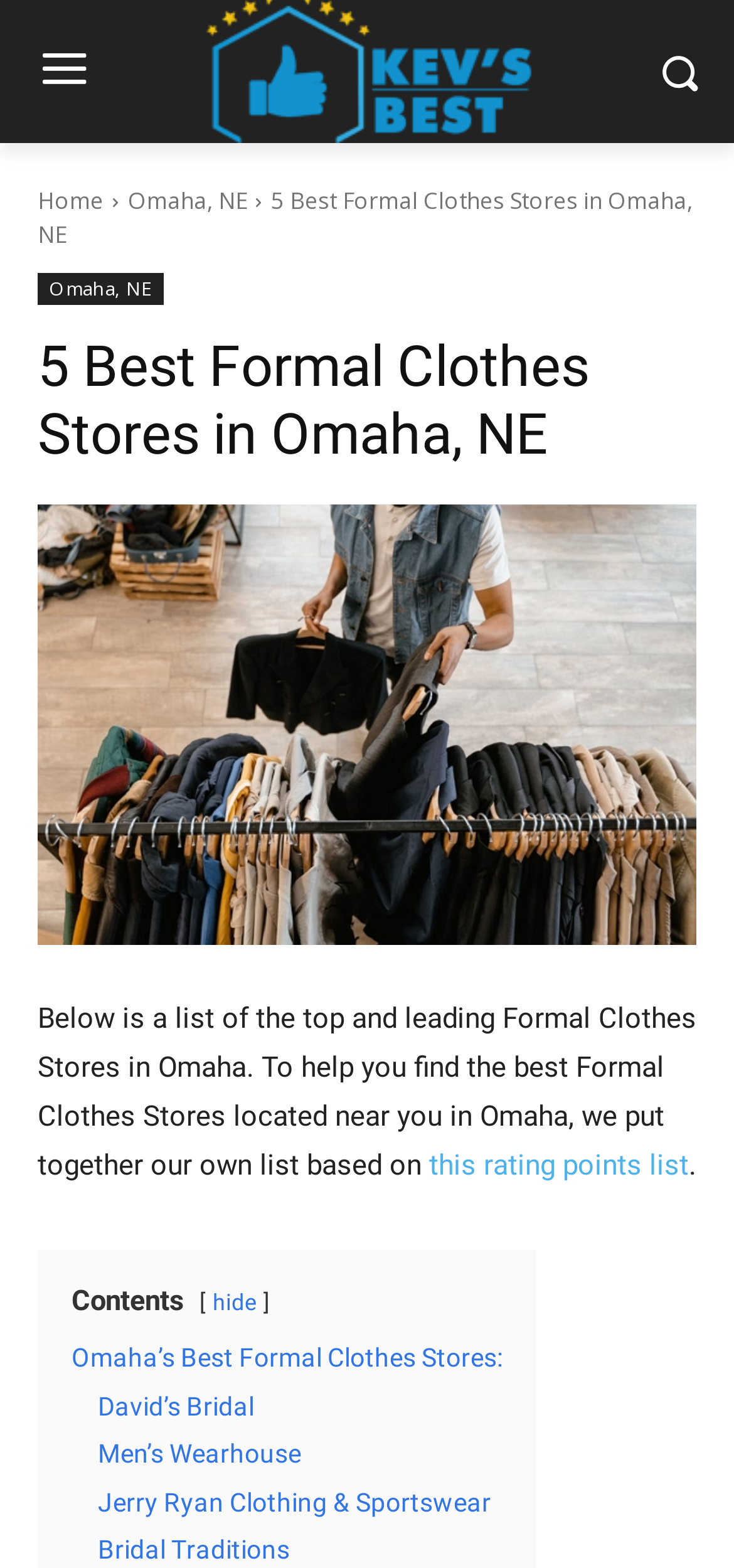Identify the bounding box coordinates of the region that should be clicked to execute the following instruction: "visit David’s Bridal".

[0.133, 0.887, 0.346, 0.906]